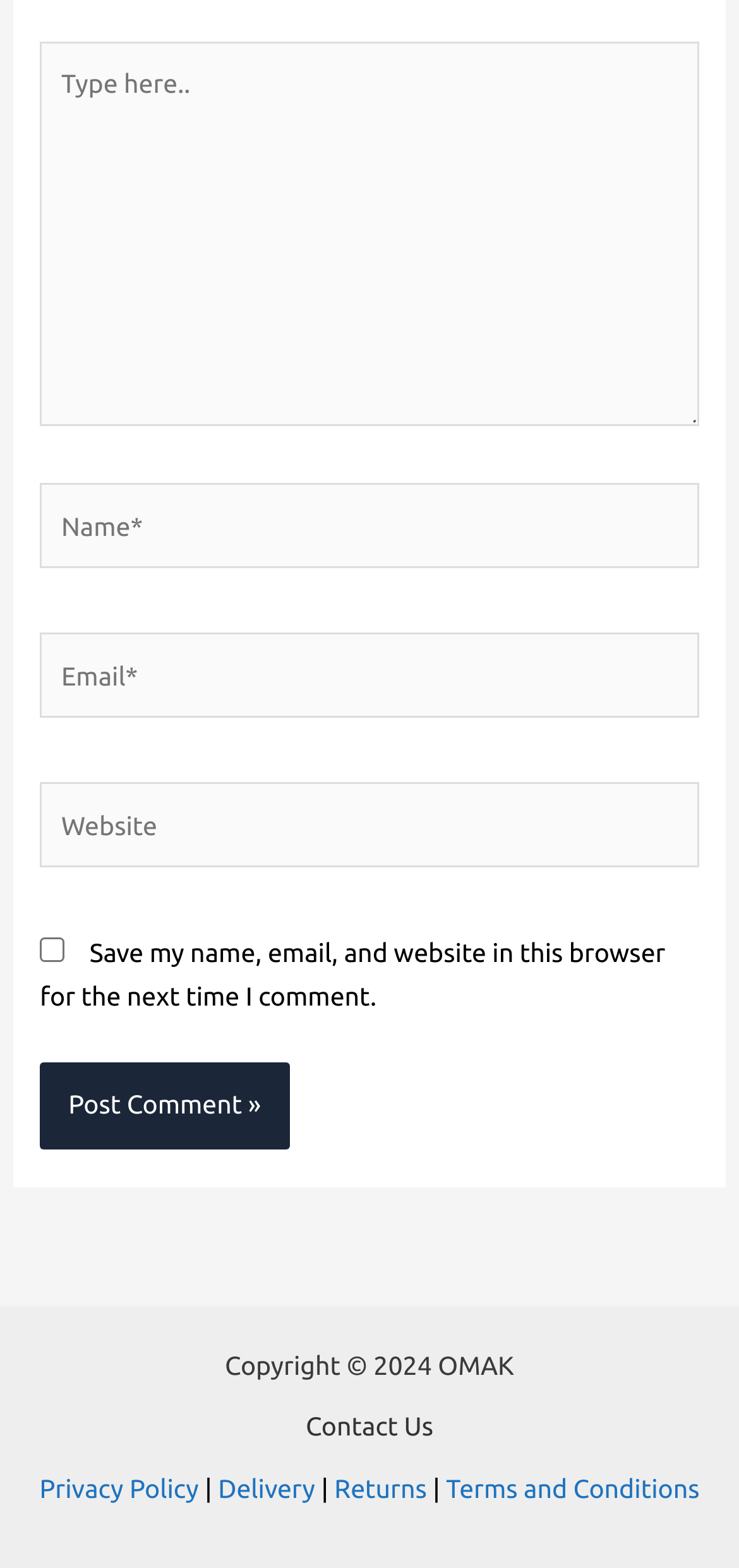Locate the bounding box coordinates of the area that needs to be clicked to fulfill the following instruction: "Click on the 'The Unofficial Ride' link". The coordinates should be in the format of four float numbers between 0 and 1, namely [left, top, right, bottom].

None